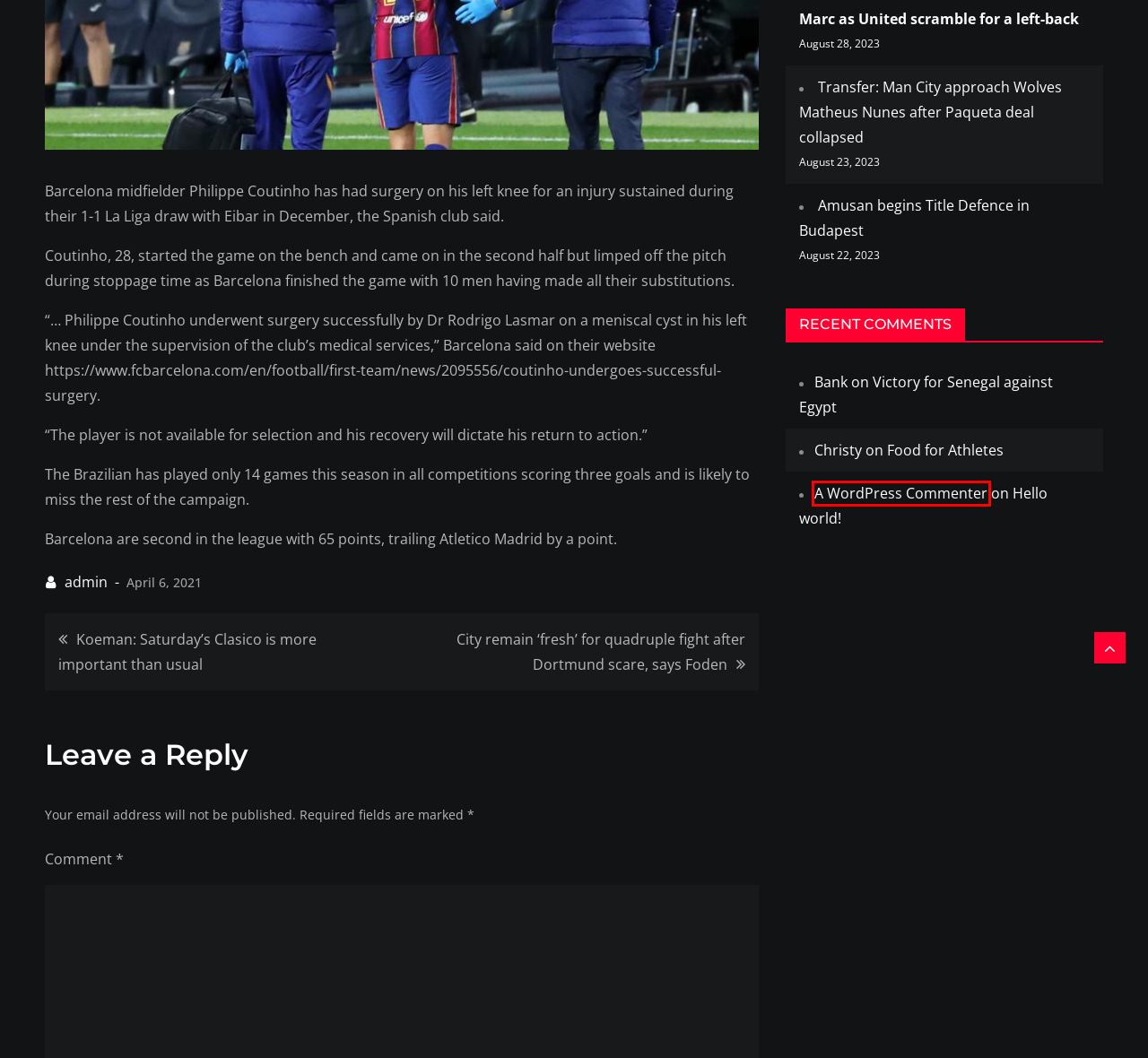Inspect the provided webpage screenshot, concentrating on the element within the red bounding box. Select the description that best represents the new webpage after you click the highlighted element. Here are the candidates:
A. Food for Athletes – Liberiabet.com
B. admin – Liberiabet.com
C. Amusan begins Title Defence in Budapest – Liberiabet.com
D. Blog Tool, Publishing Platform, and CMS – WordPress.org
E. Victory for Senegal against Egypt – Liberiabet.com
F. Koeman: Saturday’s Clasico is more important than usual – Liberiabet.com
G. City remain ‘fresh’ for quadruple fight after Dortmund scare, says Foden – Liberiabet.com
H. Transfer: Man City approach Wolves Matheus Nunes after Paqueta deal collapsed – Liberiabet.com

D